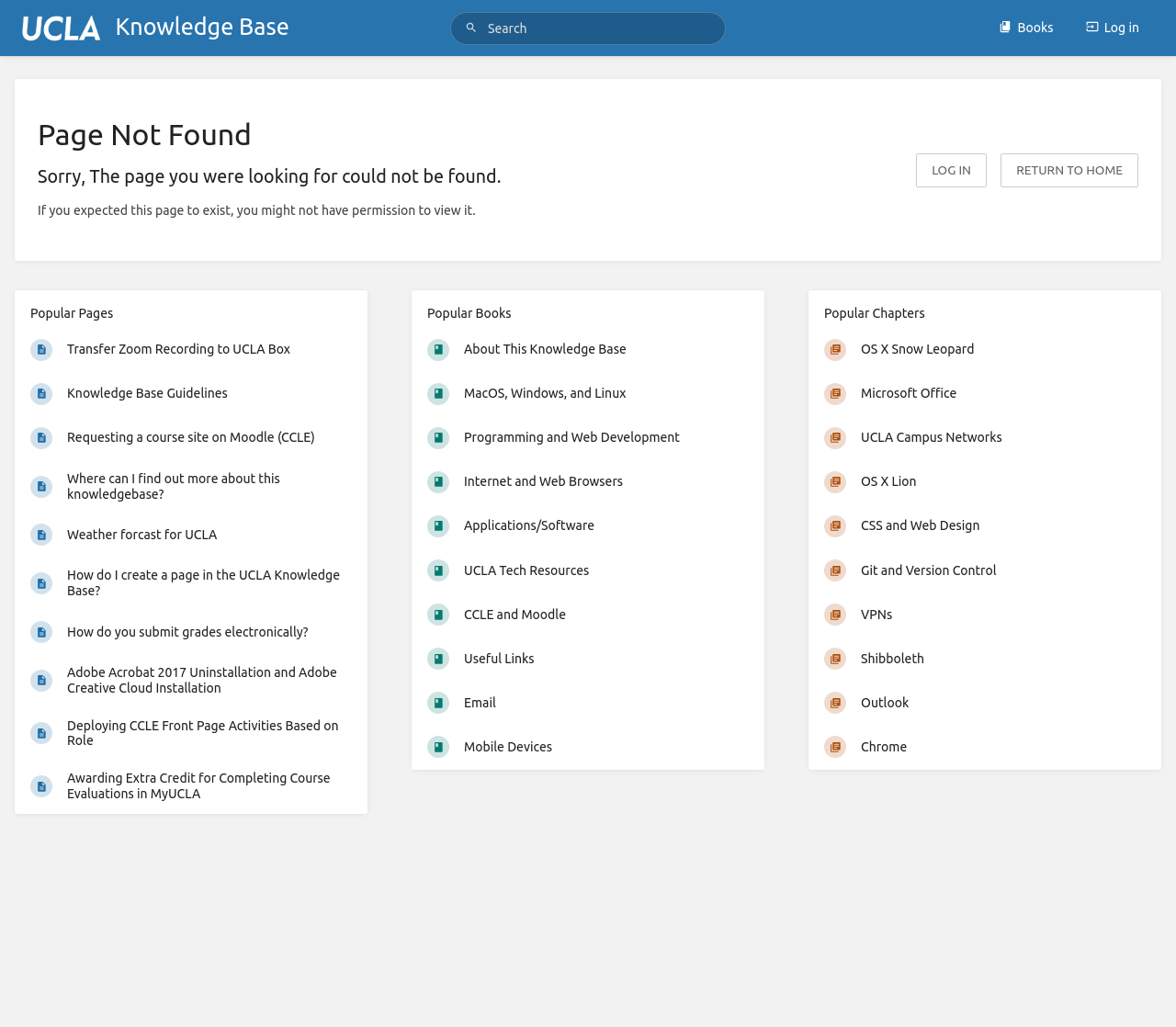Show the bounding box coordinates for the element that needs to be clicked to execute the following instruction: "Check the Popular Pages section". Provide the coordinates in the form of four float numbers between 0 and 1, i.e., [left, top, right, bottom].

[0.013, 0.284, 0.312, 0.319]